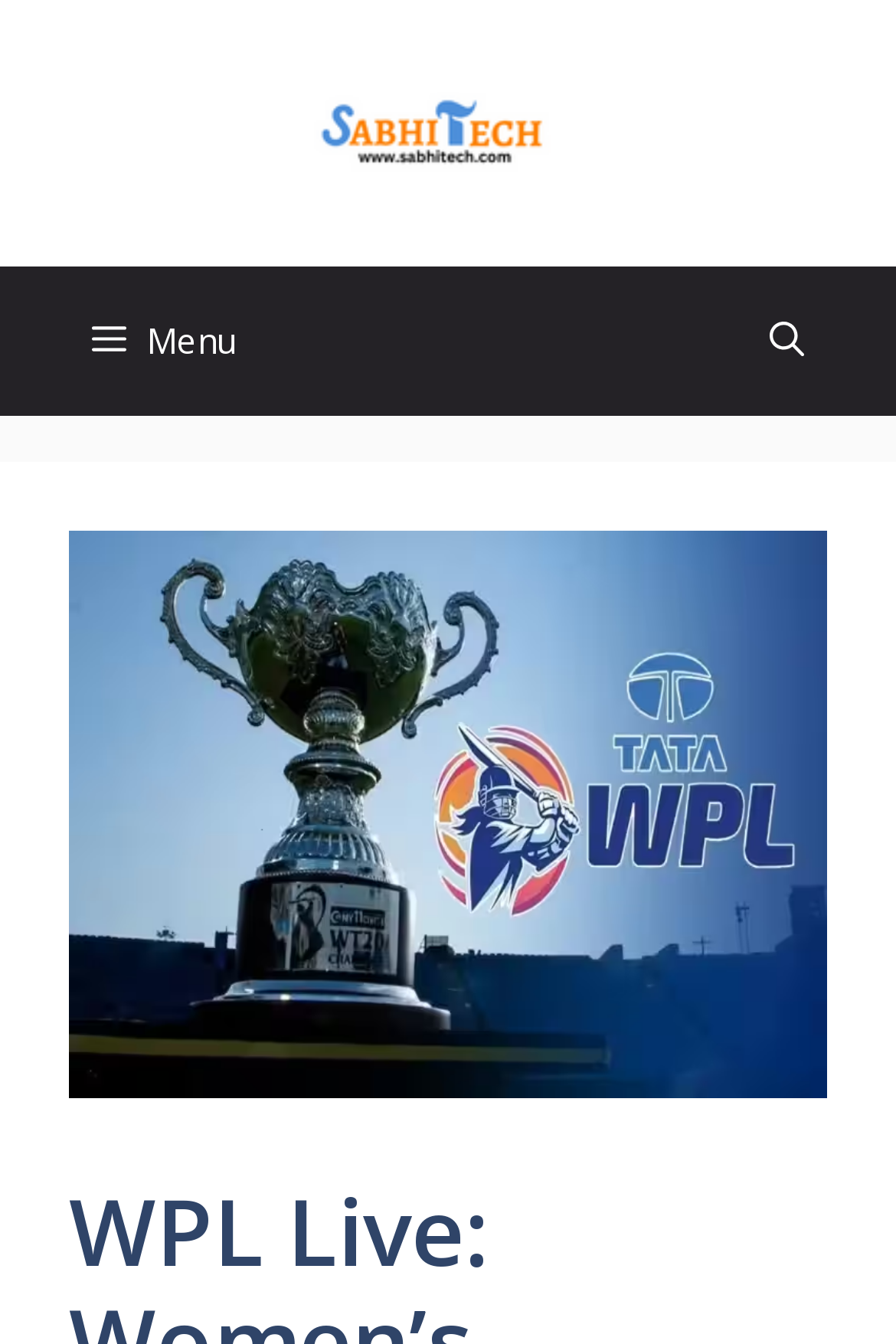Please find the bounding box for the following UI element description. Provide the coordinates in (top-left x, top-left y, bottom-right x, bottom-right y) format, with values between 0 and 1: parent_node: By title="Winston Sih"

None